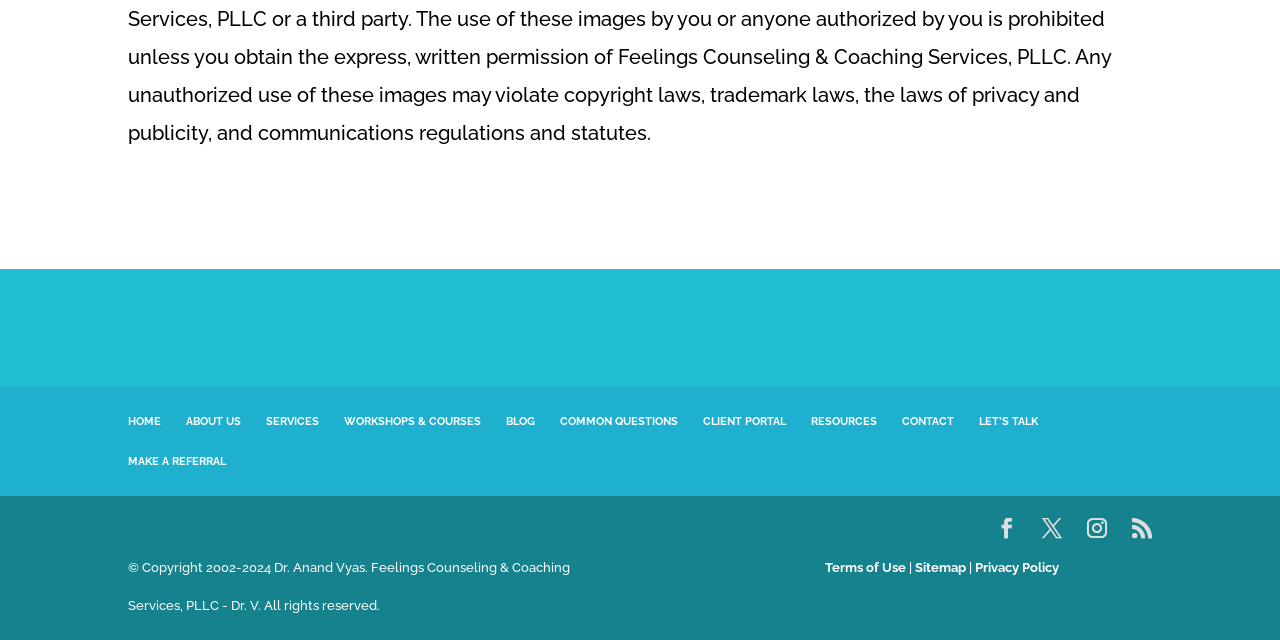Provide a one-word or one-phrase answer to the question:
What is the text of the copyright notice at the bottom of the page?

Copyright 2002-2024 Dr. Anand Vyas...